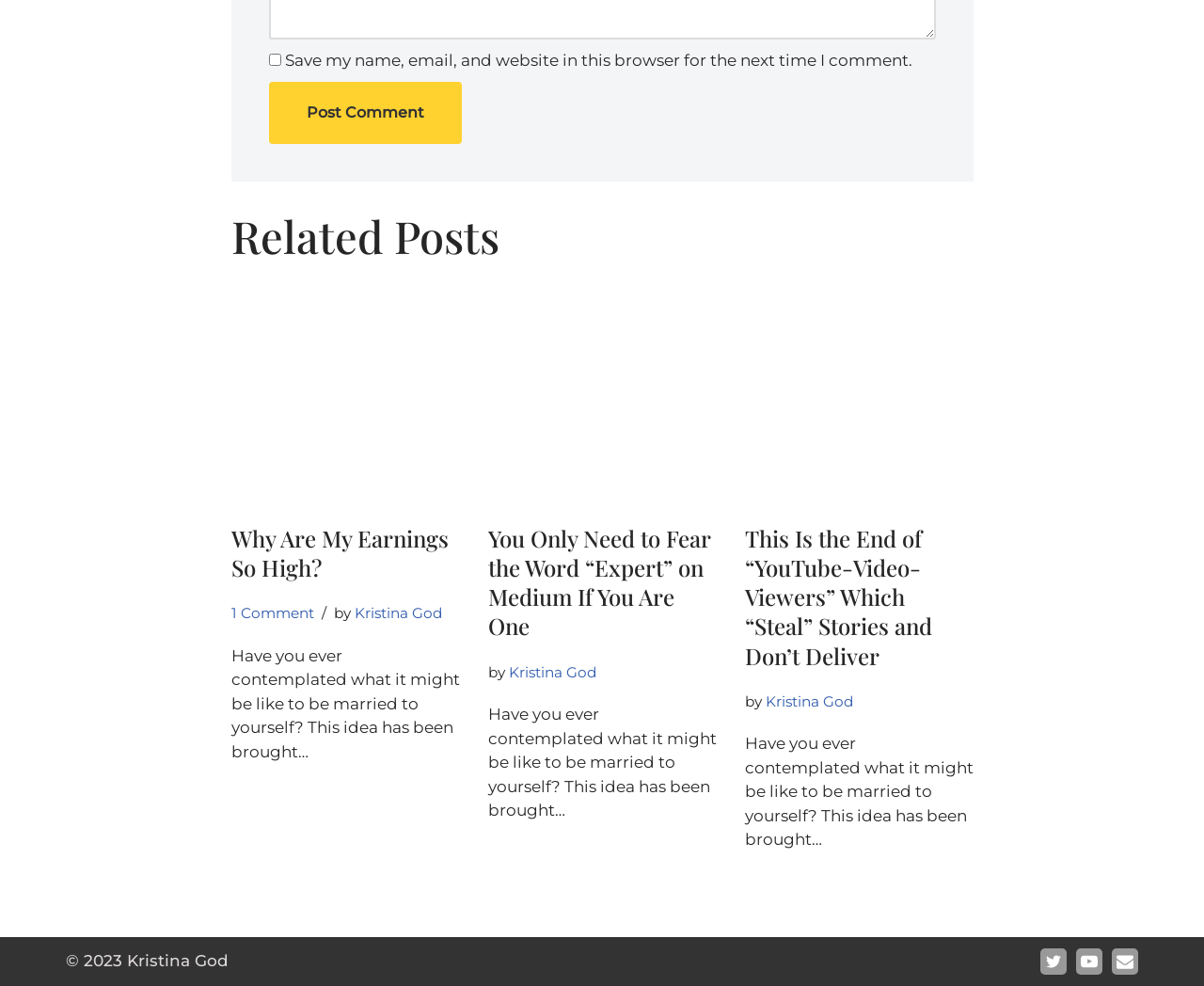Identify and provide the bounding box for the element described by: "name="submit" value="Post Comment"".

[0.223, 0.083, 0.383, 0.146]